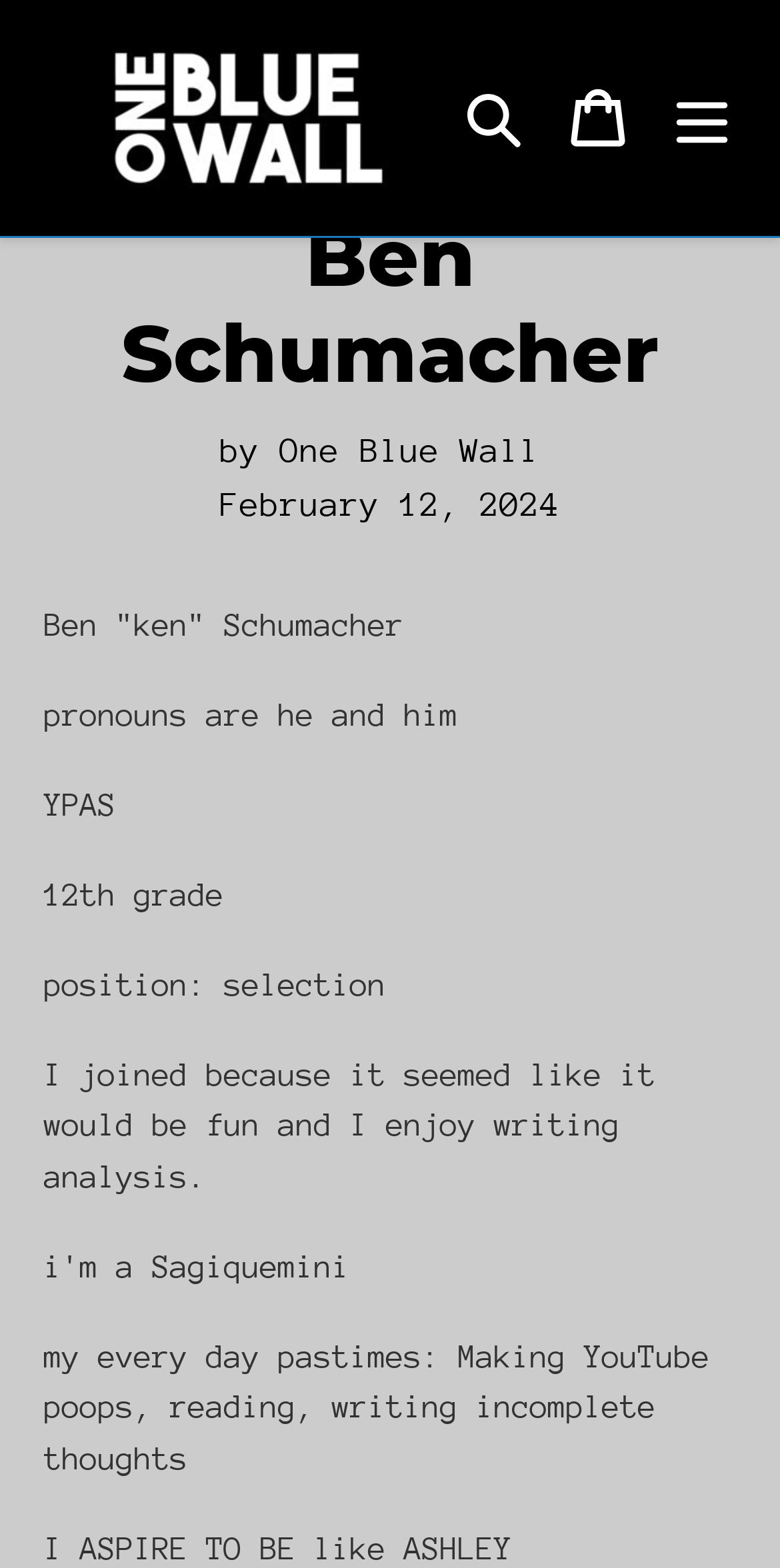What is Ben's grade level?
Look at the image and respond to the question as thoroughly as possible.

Ben's grade level can be found in the text description about him, where it says 'YPAS 12th grade position: selection'. This indicates that Ben is a 12th grader.